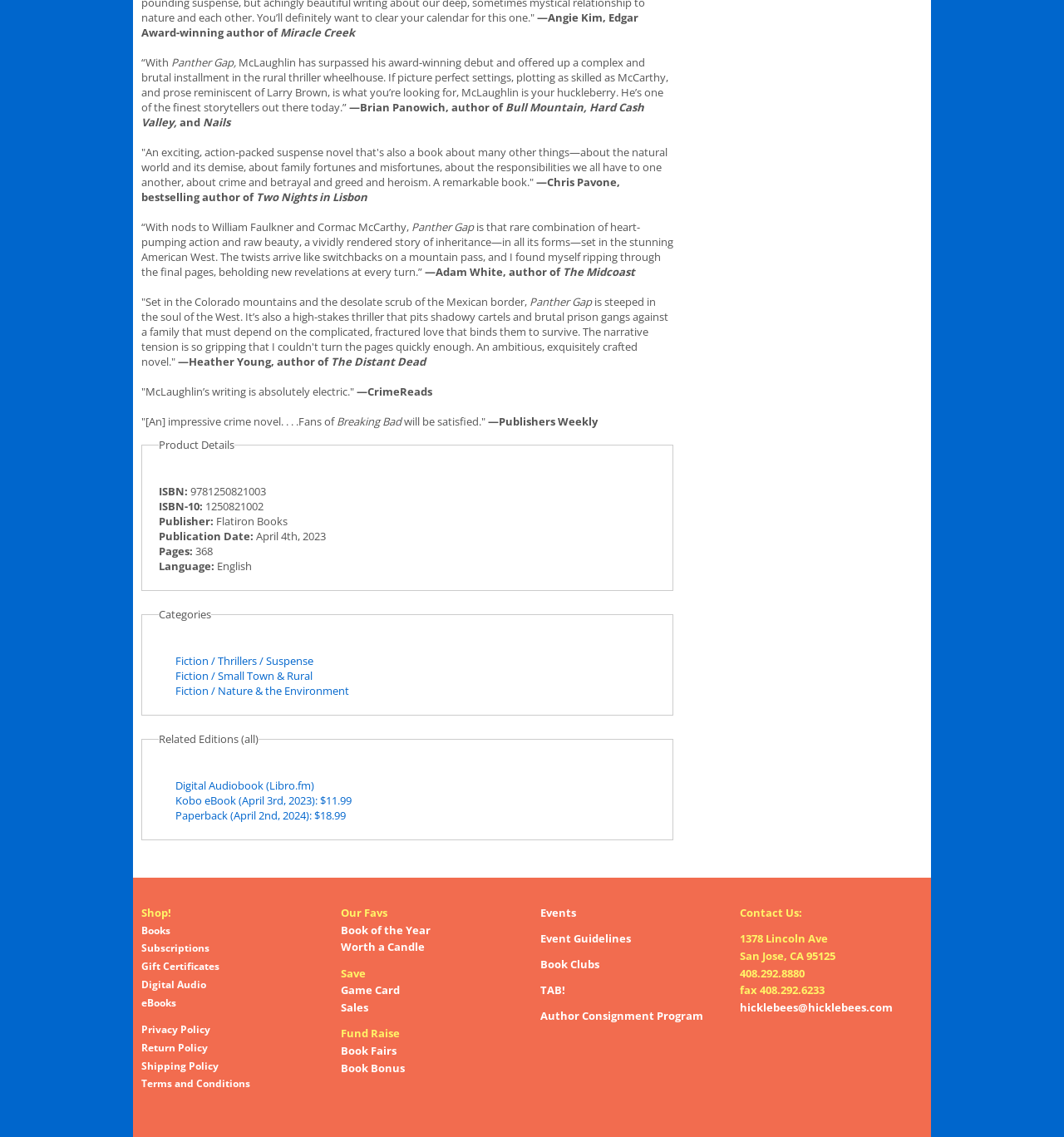Identify the bounding box coordinates necessary to click and complete the given instruction: "Purchase digital audiobook".

[0.165, 0.684, 0.295, 0.698]